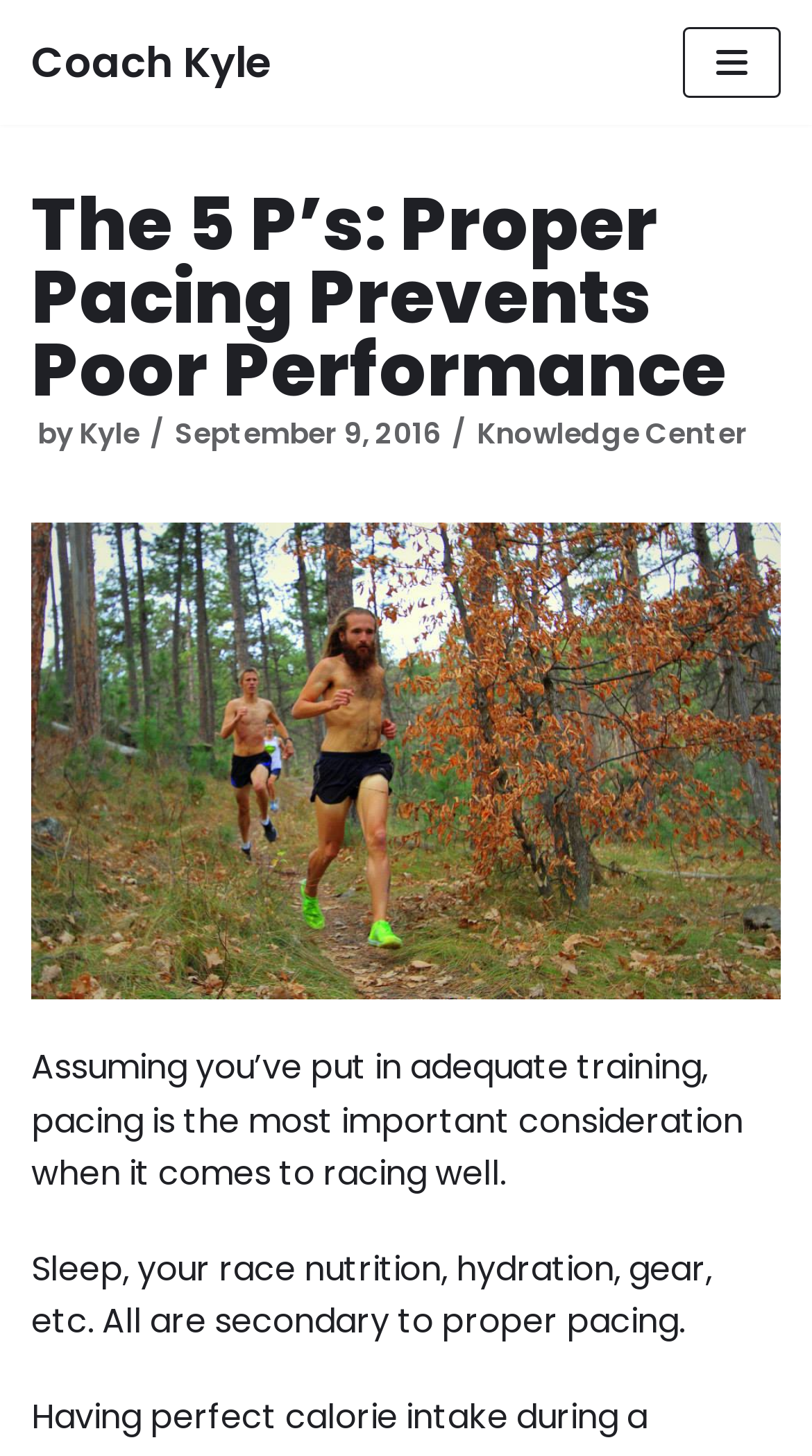Write a detailed summary of the webpage, including text, images, and layout.

The webpage is about a blog post titled "The 5 P's: Proper Pacing Prevents Poor Performance" by Coach Kyle. At the top left of the page, there is a link to "Skip to content". Next to it, there is a link to the author's name, "Coach Kyle". On the top right, there is a button labeled "Navigation Menu".

Below the navigation menu, the title of the blog post is displayed as a heading, followed by the author's name and the publication date, September 9, 2016. There is also a link to the "Knowledge Center" on the same line.

The main content of the blog post starts below the title section. There are two paragraphs of text, with the first one discussing the importance of pacing in racing, and the second one emphasizing that proper pacing is more crucial than other factors such as sleep, nutrition, and gear.